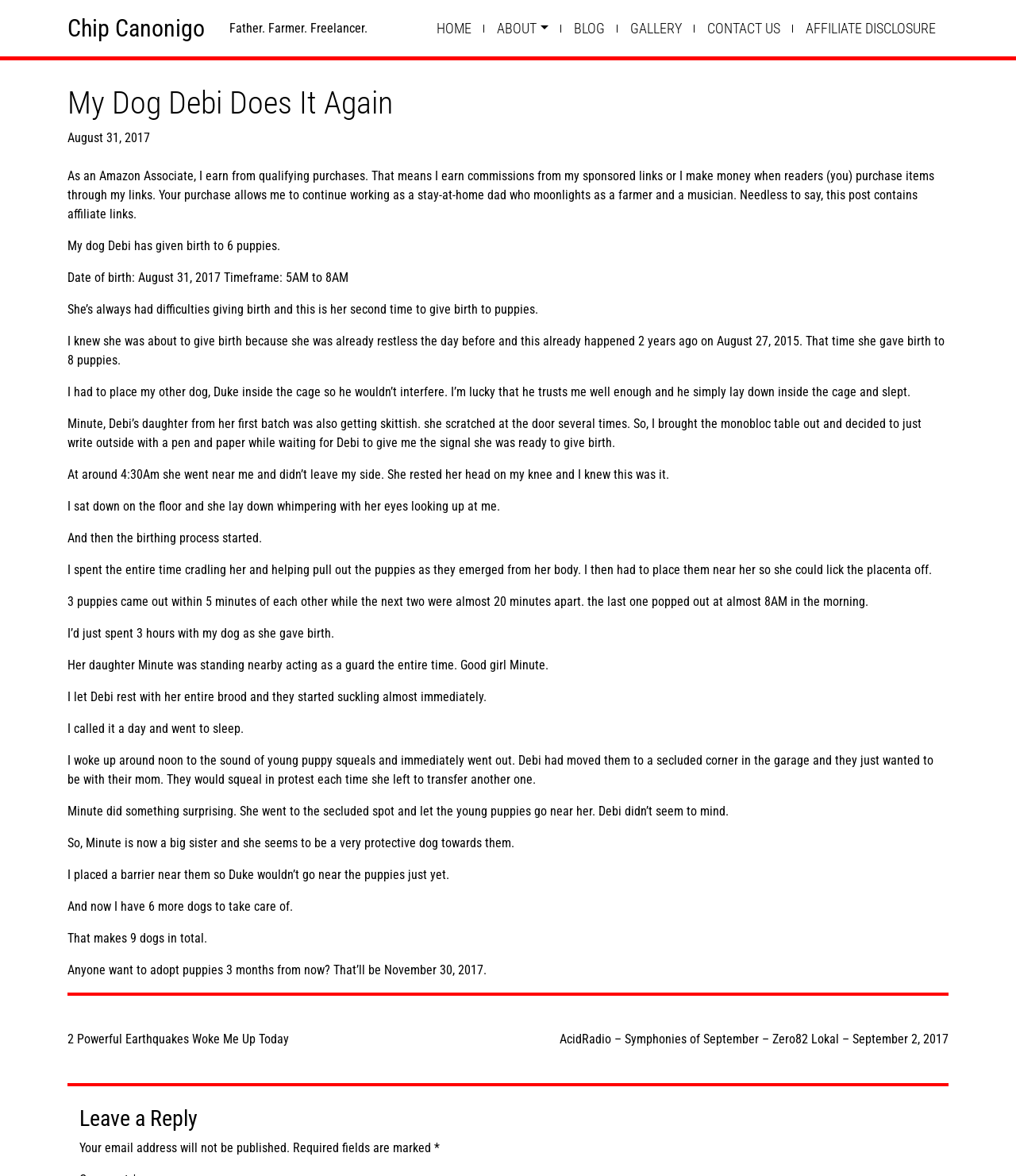Given the description "August 31, 2017May 22, 2019", provide the bounding box coordinates of the corresponding UI element.

[0.066, 0.111, 0.148, 0.124]